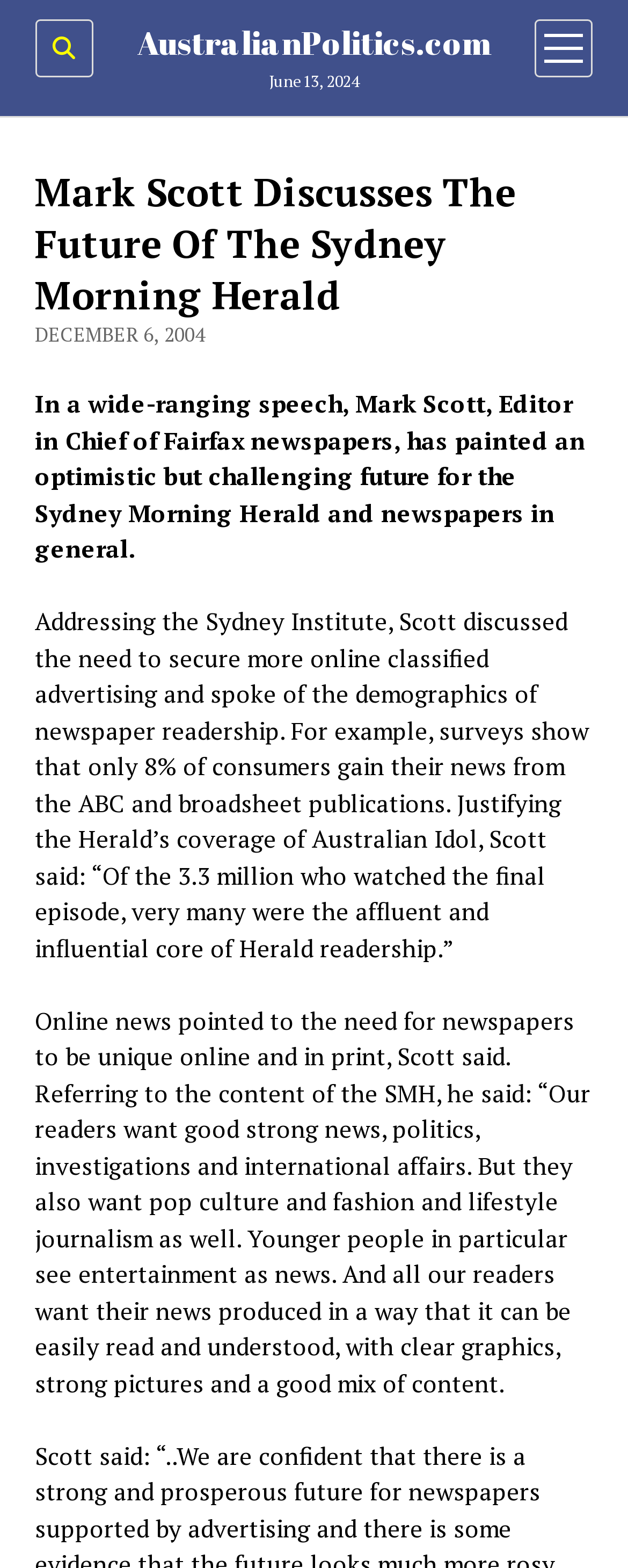Provide the bounding box coordinates of the HTML element this sentence describes: "AustralianPolitics.com".

[0.218, 0.013, 0.782, 0.041]